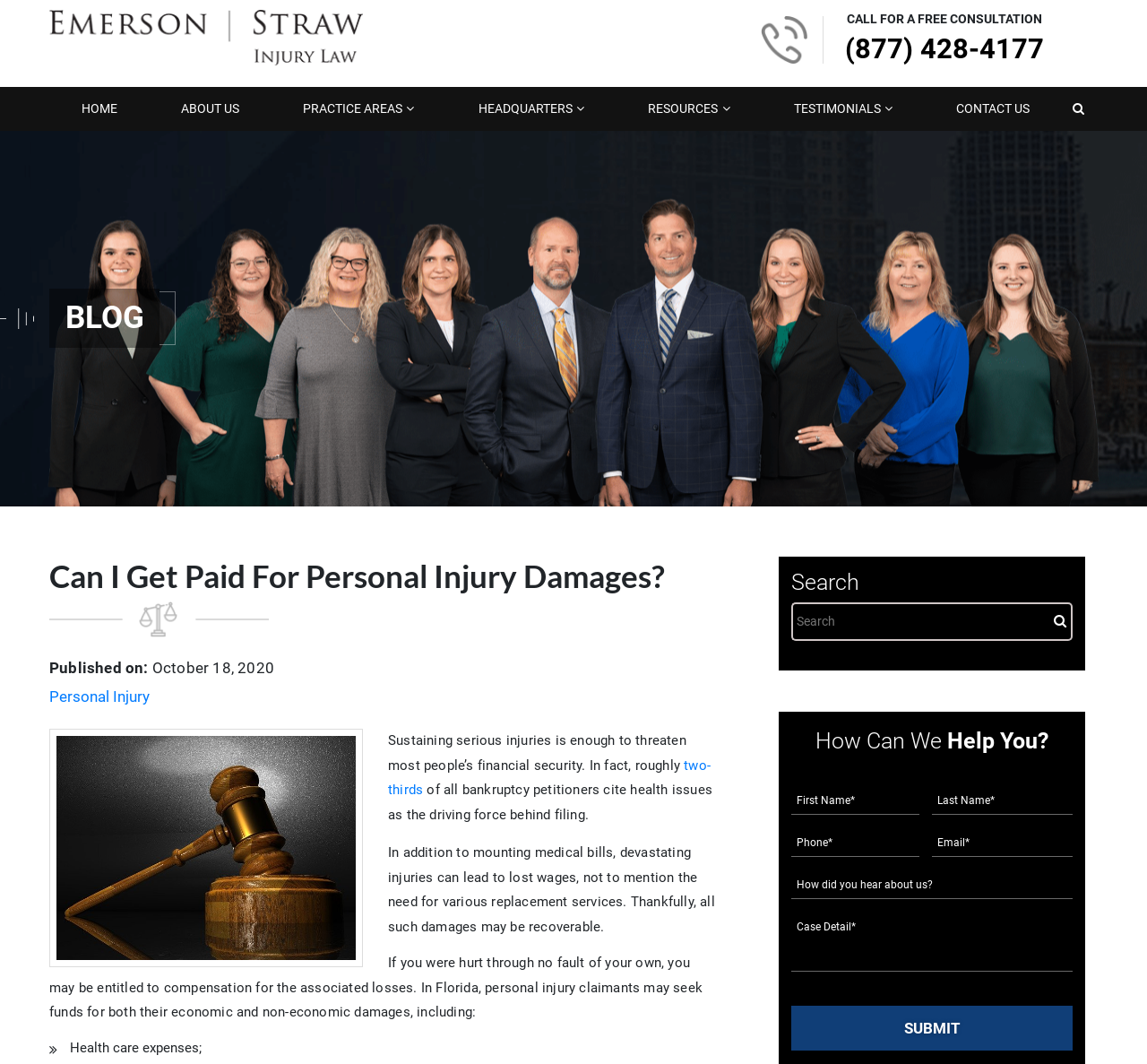Give a one-word or short phrase answer to the question: 
What is the phone number for a free consultation?

(877) 428-4177